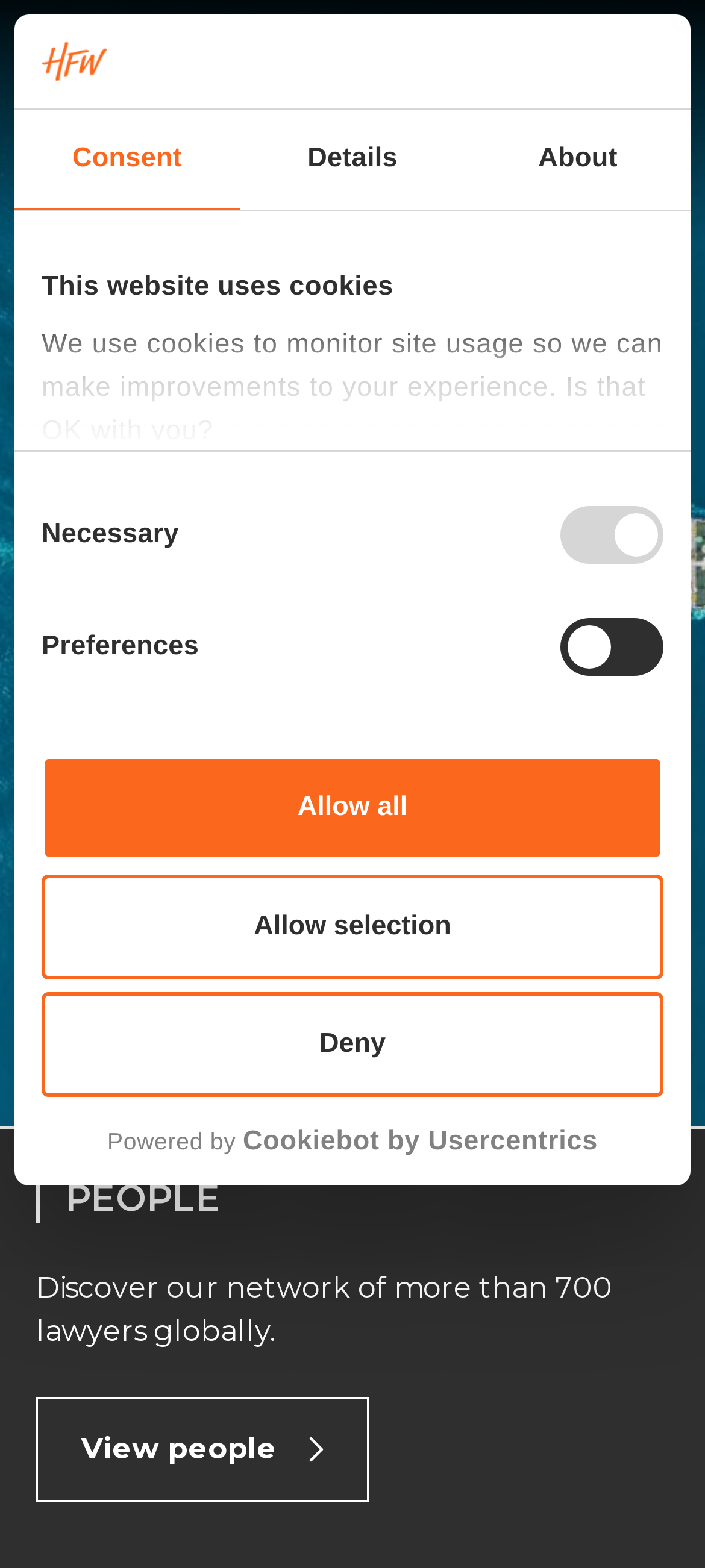Find the main header of the webpage and produce its text content.

404 ERROR
PAGE NOT FOUND